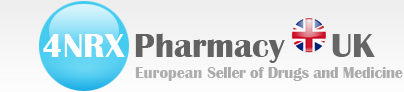Provide a thorough and detailed response to the question by examining the image: 
What does the tagline of 4NRX Pharmacy indicate?

The tagline 'European Seller of Drugs and Medicine' clearly indicates the pharmacy's focus on supplying pharmaceuticals across Europe, catering to a diverse clientele seeking reliable access to medications and health products.